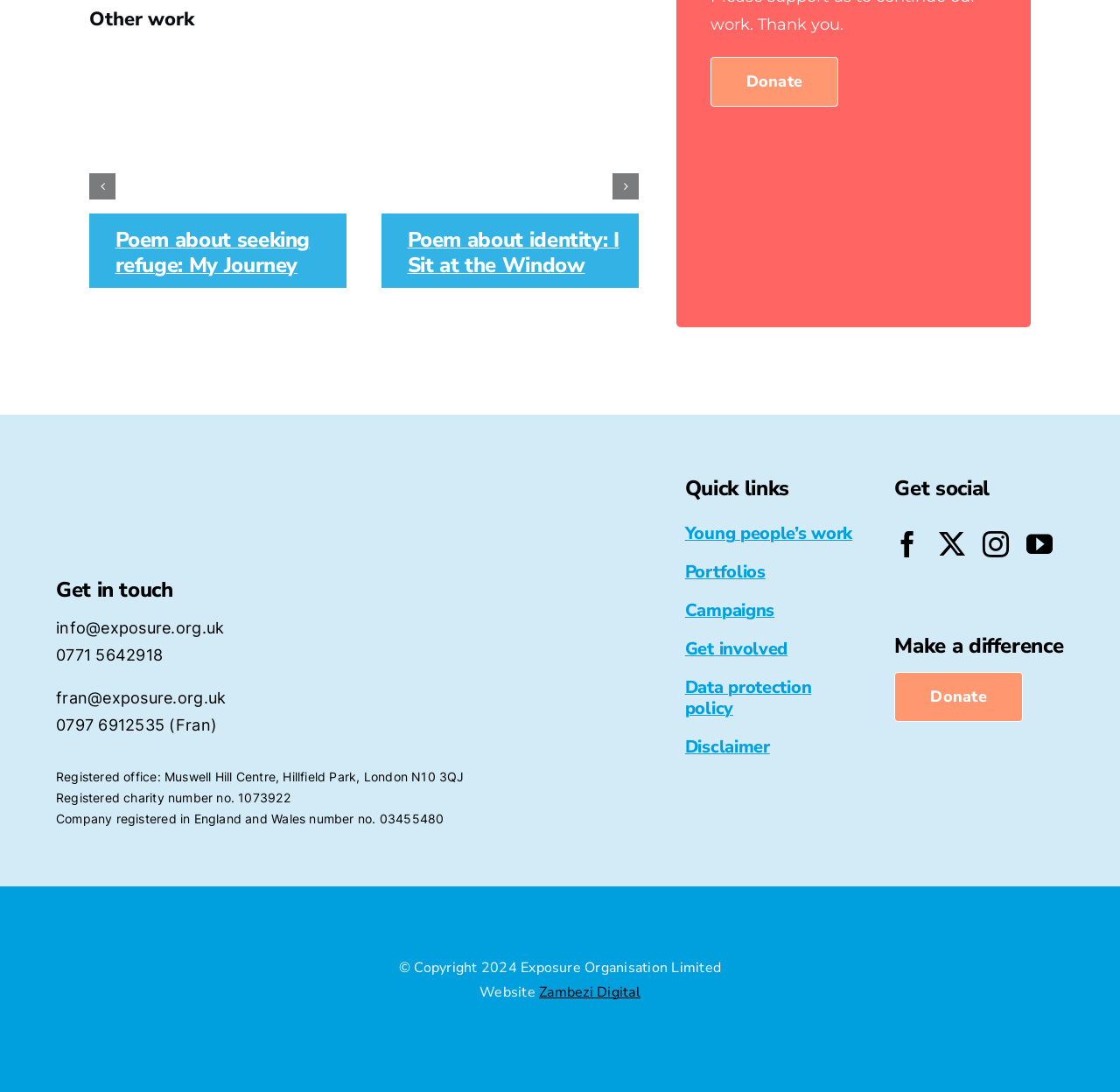Please analyze the image and give a detailed answer to the question:
How many social media links are there?

There are four social media links, namely 'facebook', 'twitter', 'instagram', and 'youtube', as indicated by the links under the 'Get social' heading.